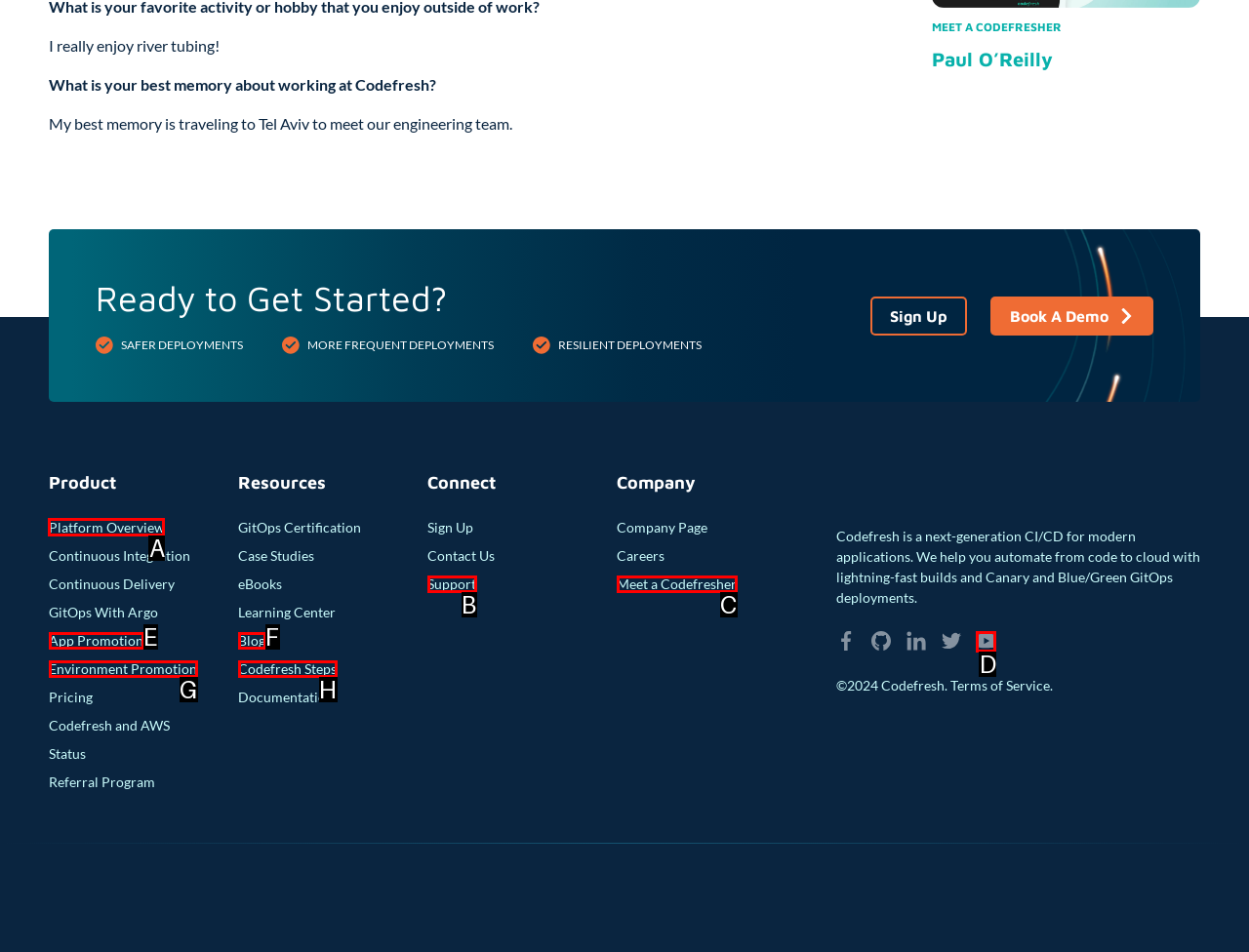Identify the correct HTML element to click to accomplish this task: Learn about platform overview
Respond with the letter corresponding to the correct choice.

A